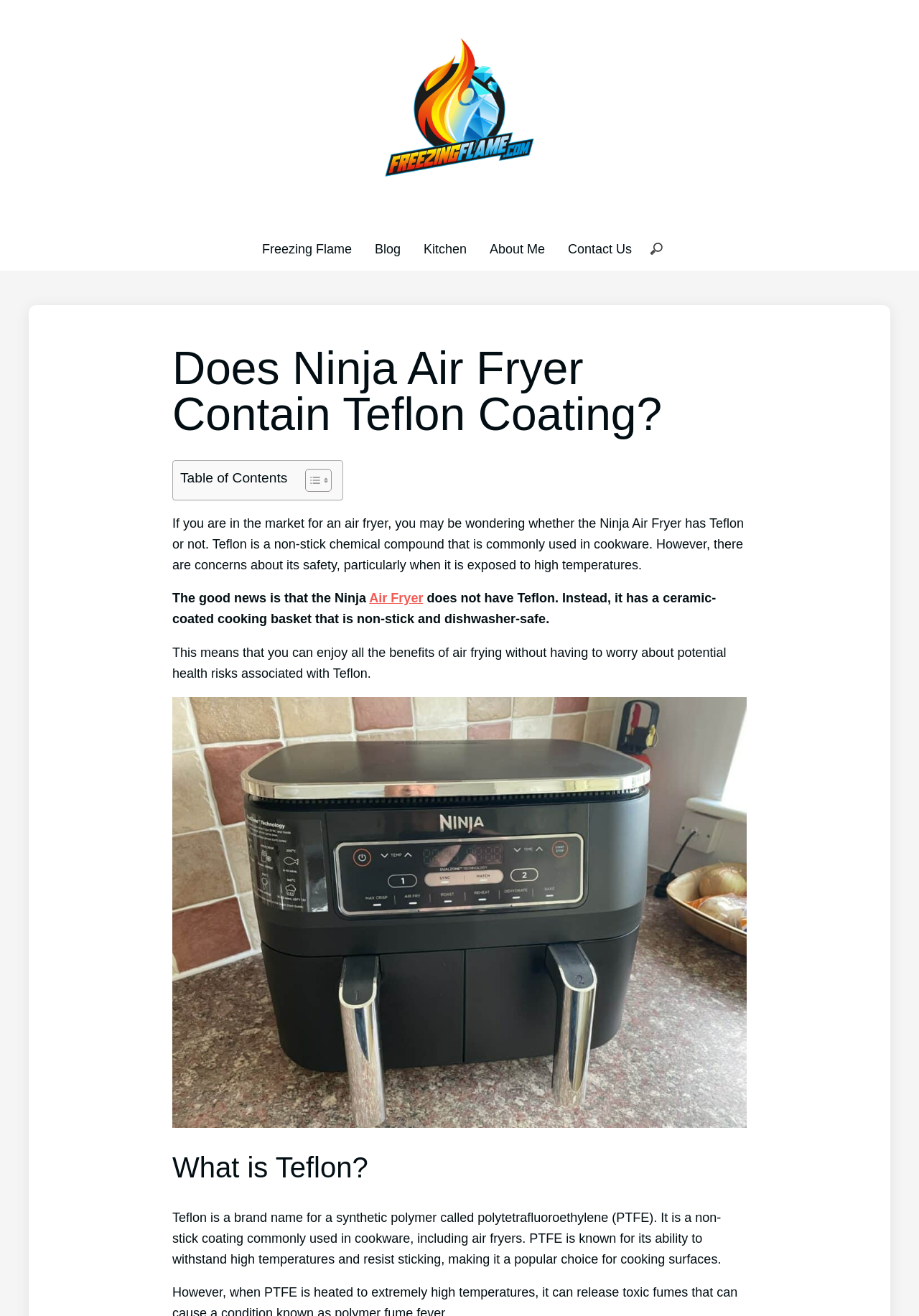Provide the bounding box coordinates in the format (top-left x, top-left y, bottom-right x, bottom-right y). All values are floating point numbers between 0 and 1. Determine the bounding box coordinate of the UI element described as: name="s" placeholder="Search …" title="Search for:"

[0.7, 0.179, 0.727, 0.2]